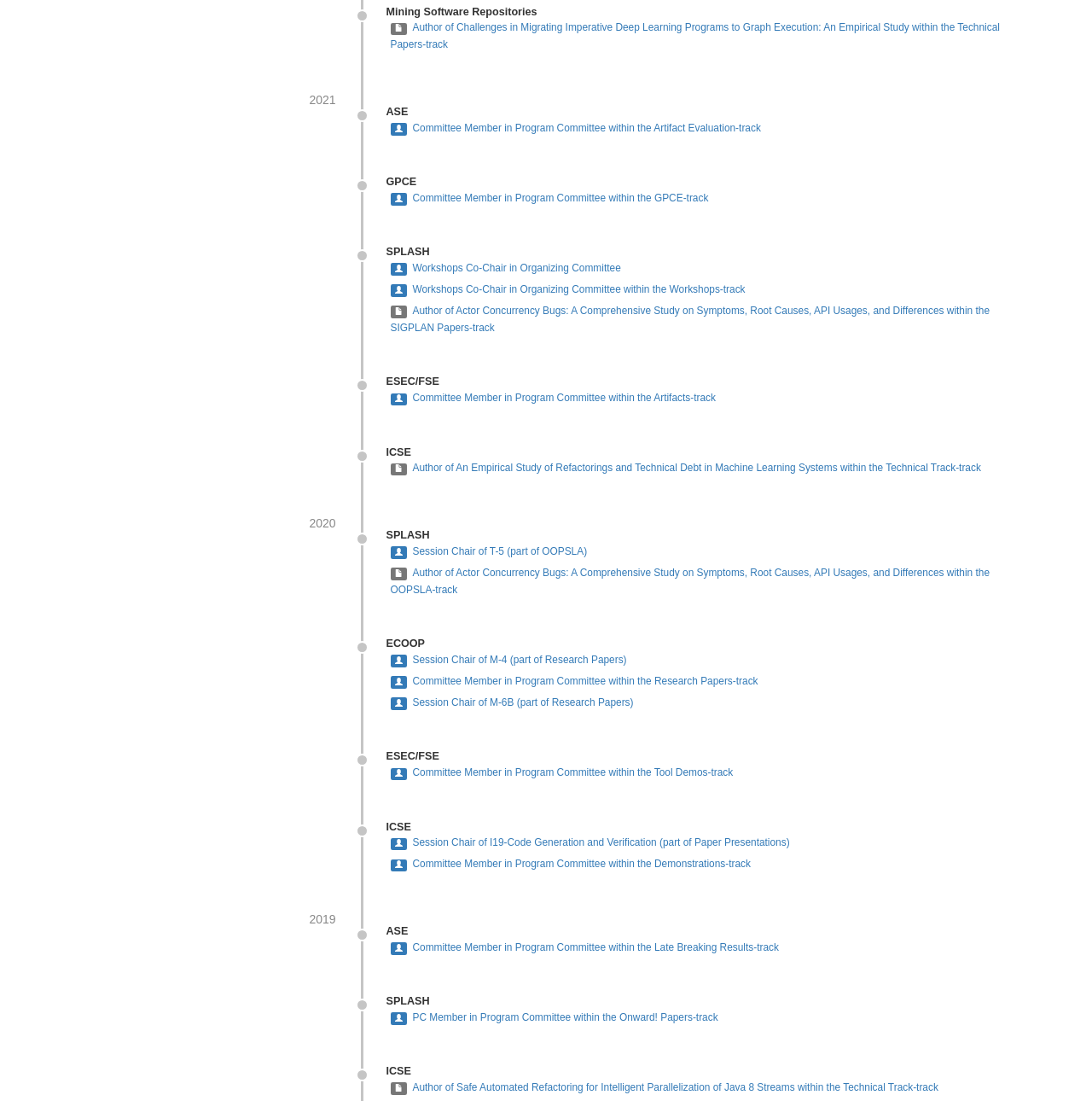Please identify the bounding box coordinates of the clickable area that will allow you to execute the instruction: "View author information of 'Challenges in Migrating Imperative Deep Learning Programs to Graph Execution: An Empirical Study'".

[0.357, 0.02, 0.916, 0.046]